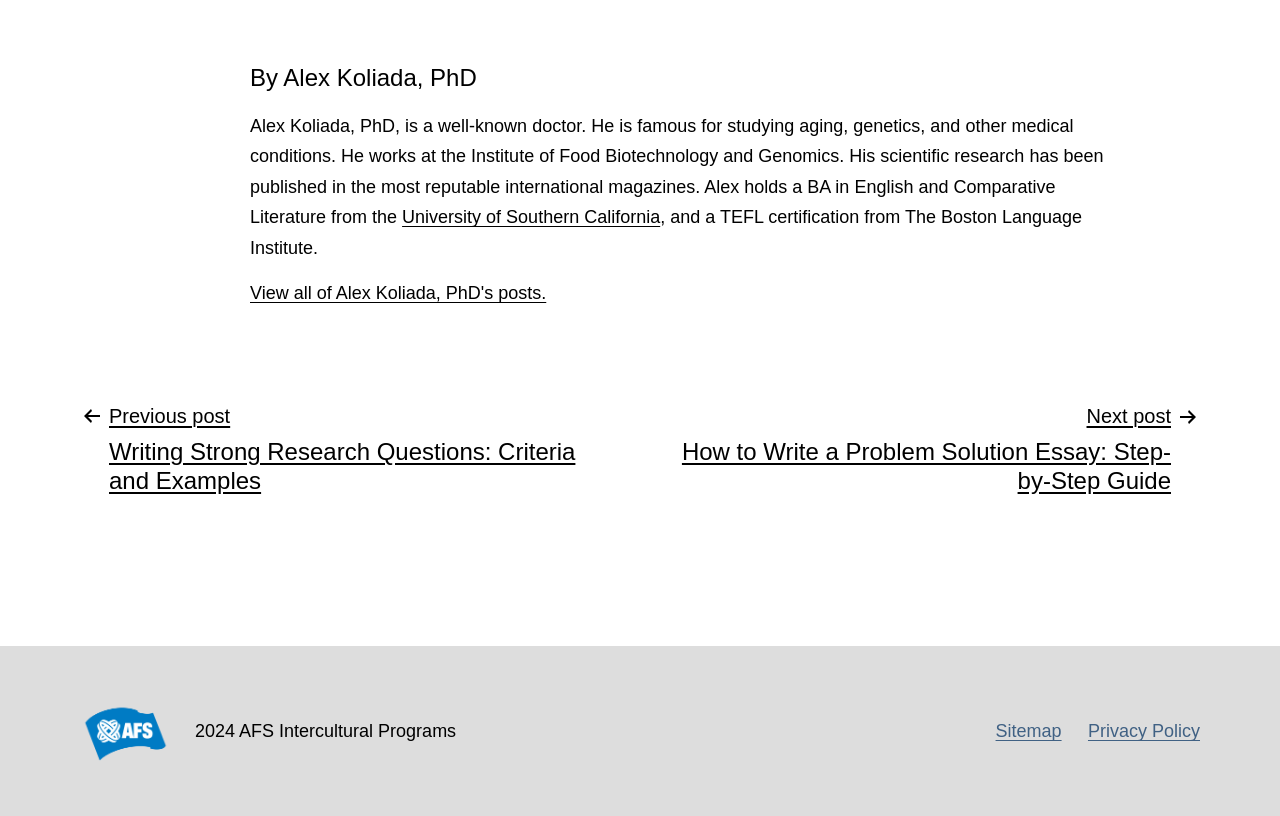What is the name of the organization with the logo 'AFS'?
Refer to the image and give a detailed answer to the query.

The webpage has an image 'AFS' and a StaticText '2024 AFS Intercultural Programs' which indicates that the name of the organization with the logo 'AFS' is AFS Intercultural Programs.